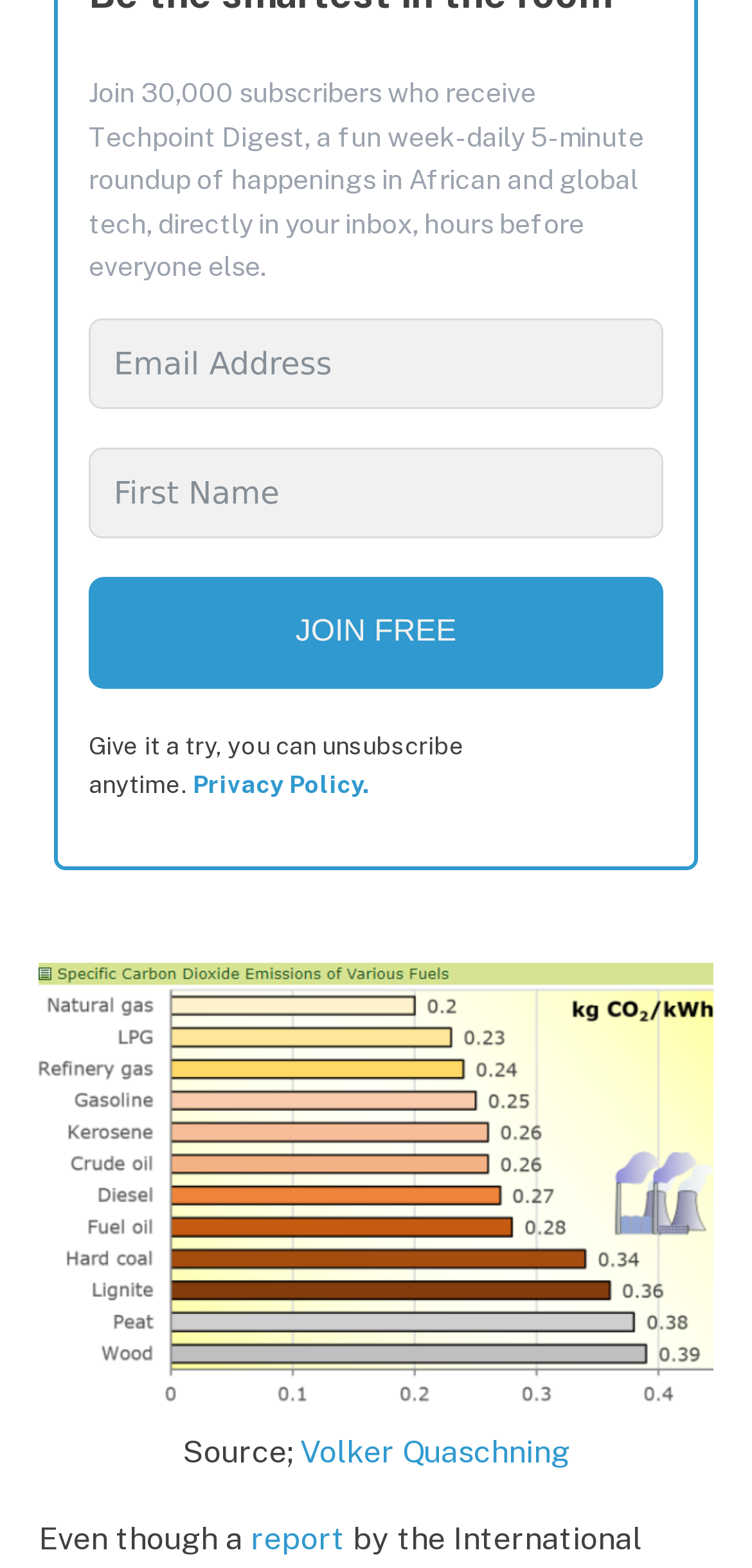What is the purpose of the webpage?
Using the image as a reference, give a one-word or short phrase answer.

To subscribe to Techpoint Digest